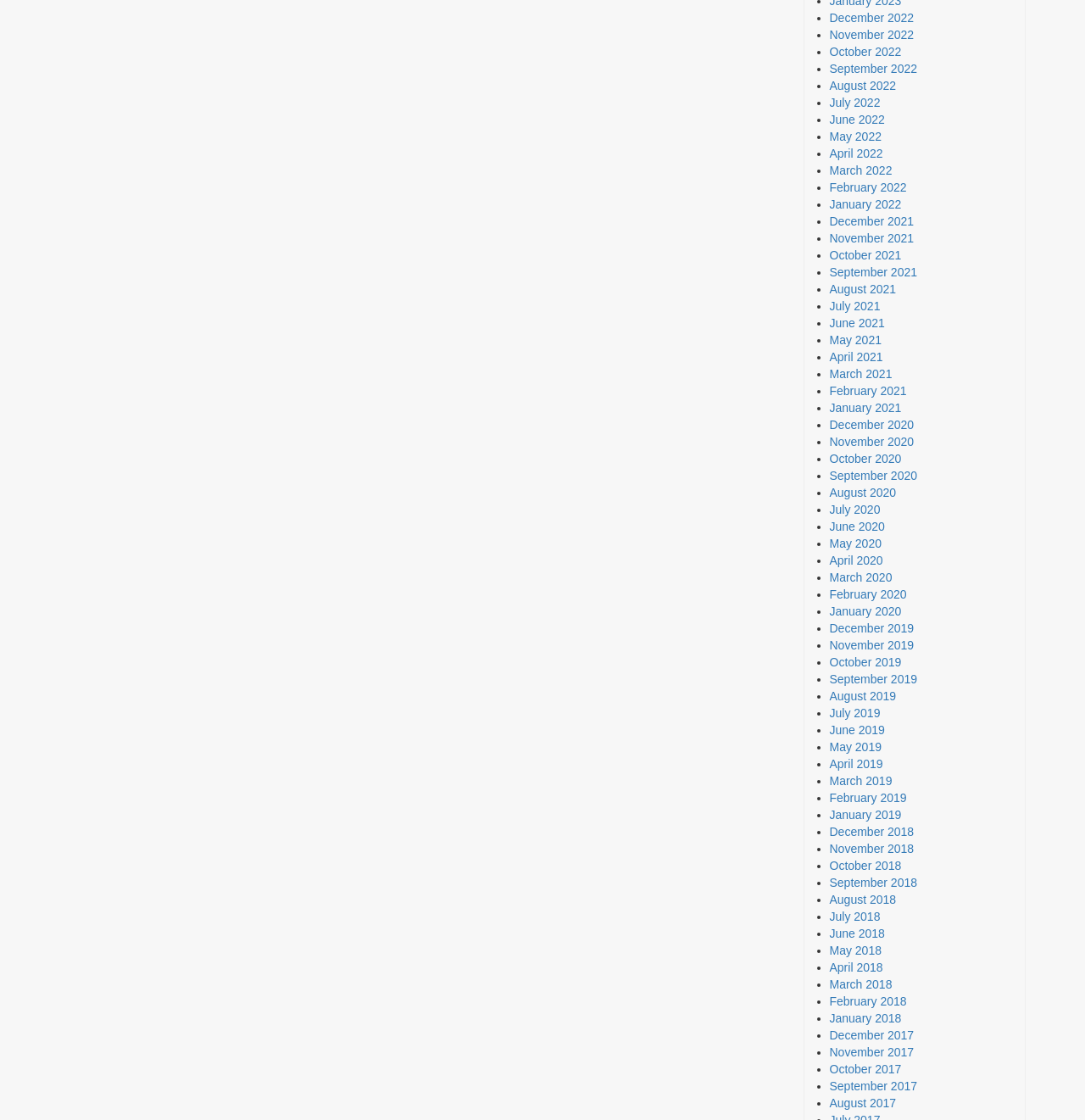Please specify the bounding box coordinates of the region to click in order to perform the following instruction: "View December 2022".

[0.764, 0.01, 0.842, 0.022]